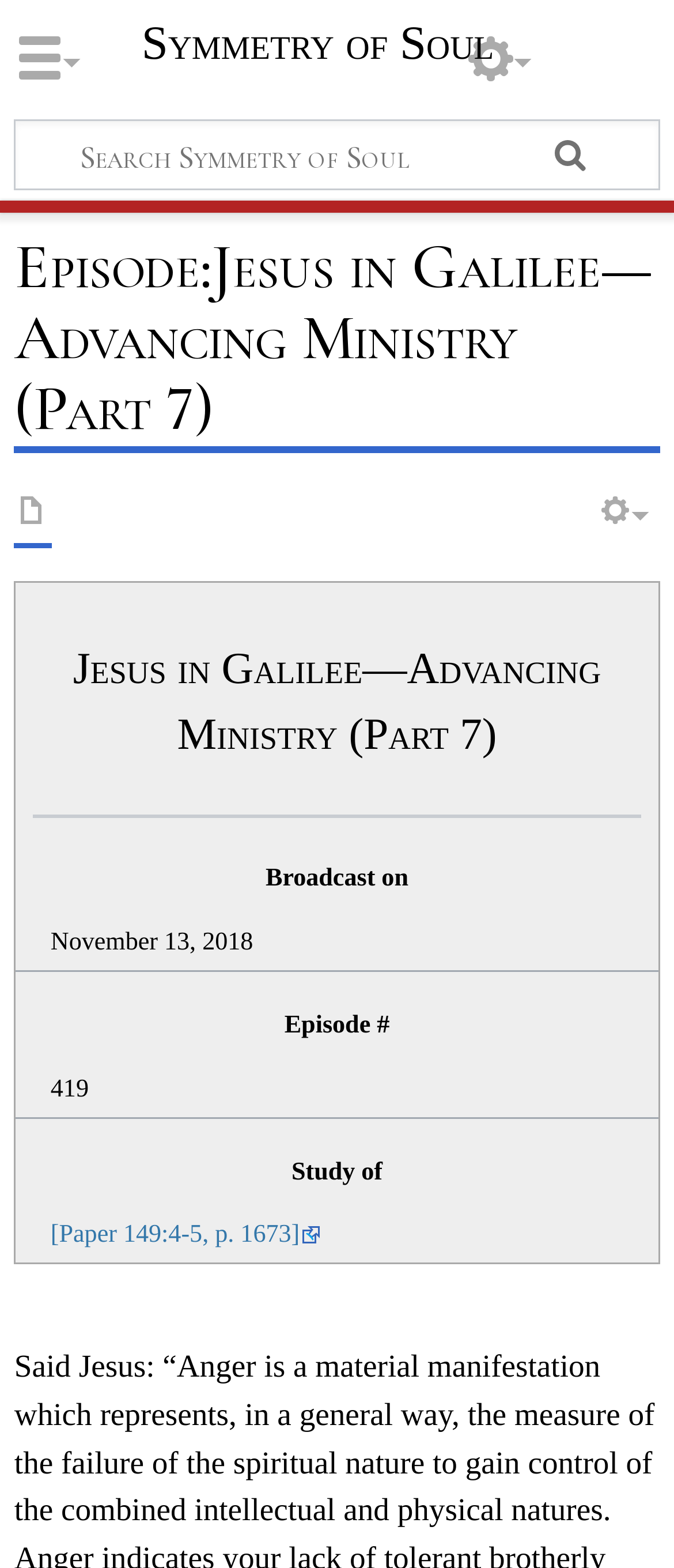Identify the coordinates of the bounding box for the element described below: "Expert Insights". Return the coordinates as four float numbers between 0 and 1: [left, top, right, bottom].

None